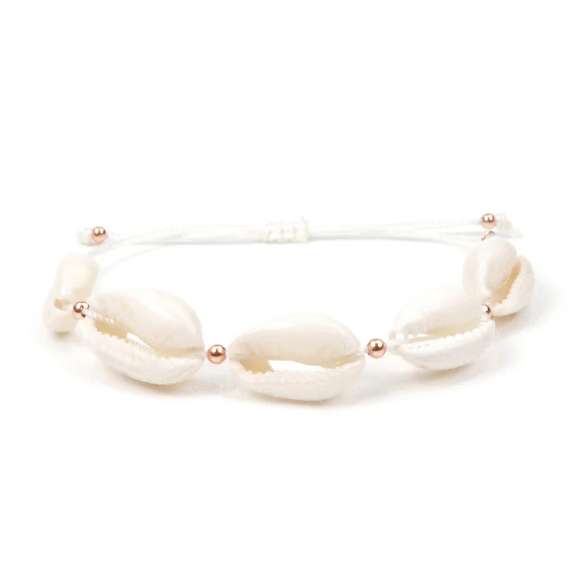What is the tone of the beads?
Using the screenshot, give a one-word or short phrase answer.

Gold-toned